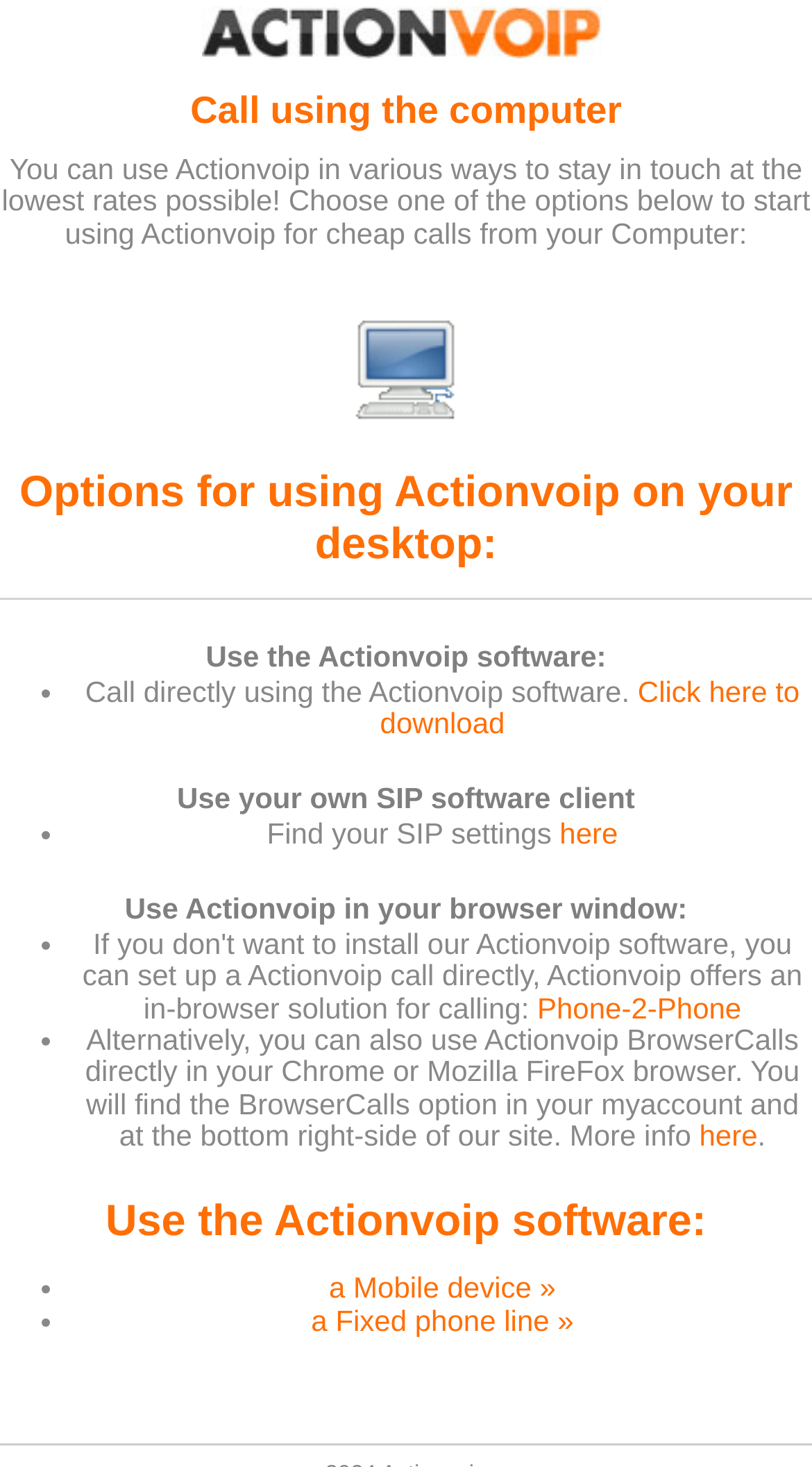From the screenshot, find the bounding box of the UI element matching this description: "a Mobile device »". Supply the bounding box coordinates in the form [left, top, right, bottom], each a float between 0 and 1.

[0.405, 0.867, 0.685, 0.889]